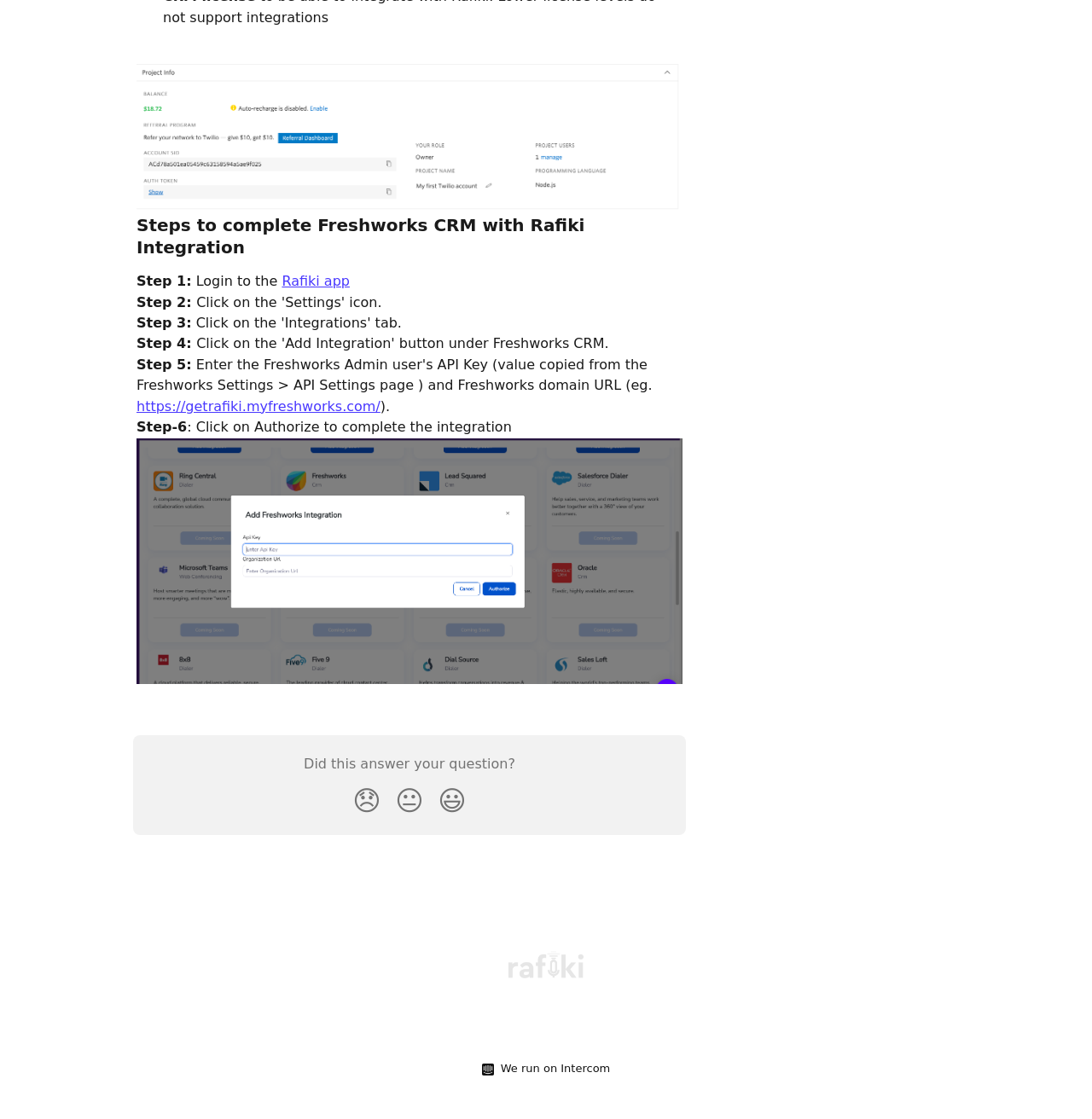Please determine the bounding box coordinates of the element's region to click in order to carry out the following instruction: "Click on Rafiki app". The coordinates should be four float numbers between 0 and 1, i.e., [left, top, right, bottom].

[0.258, 0.244, 0.32, 0.258]